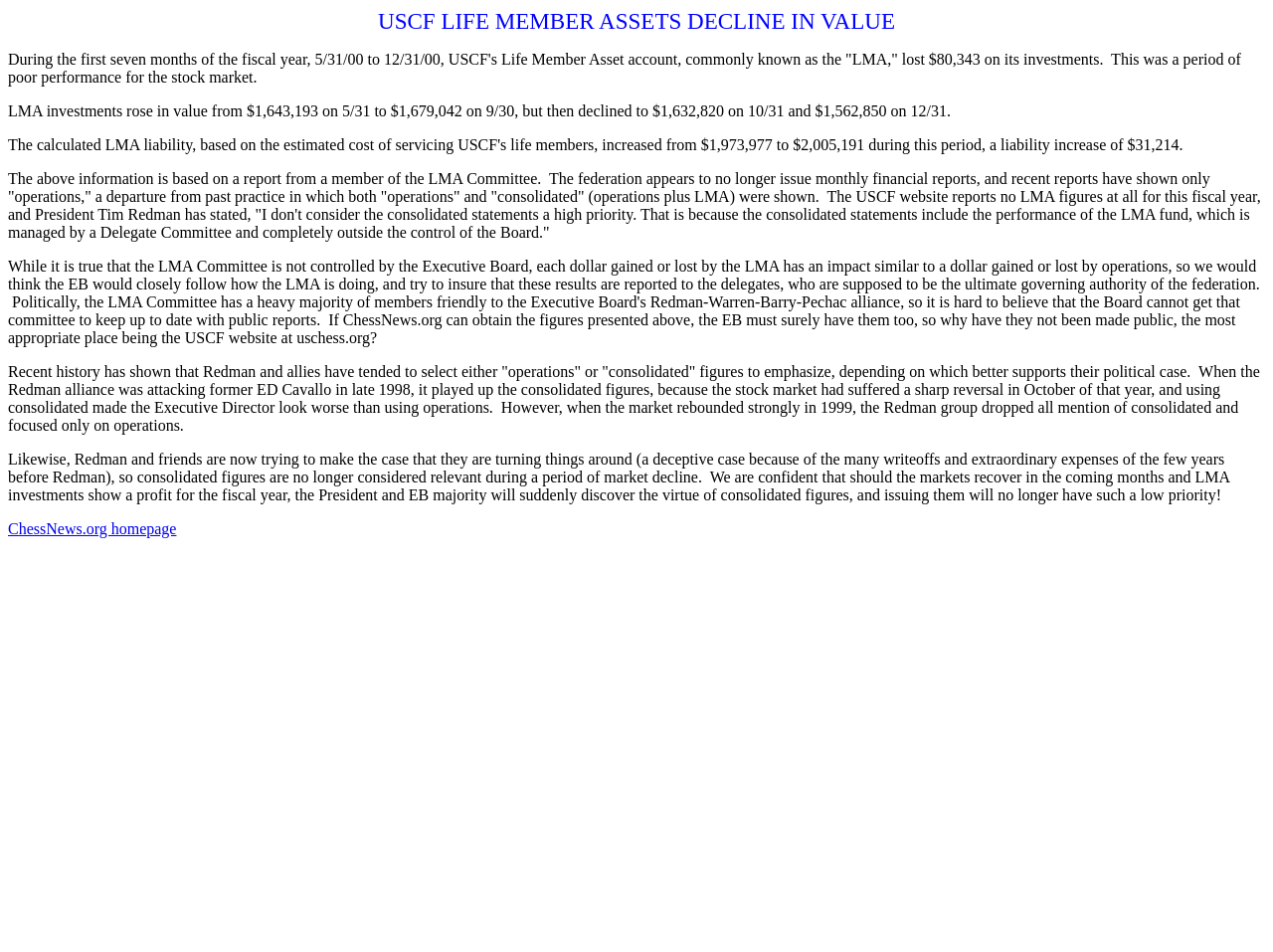Please examine the image and provide a detailed answer to the question: What is the value of USCF's Life Member Asset account on 5/31?

According to the text, 'LMA investments rose in value from $1,643,193 on 5/31 to $1,679,042 on 9/30...' which indicates that the value of USCF's Life Member Asset account on 5/31 is $1,643,193.